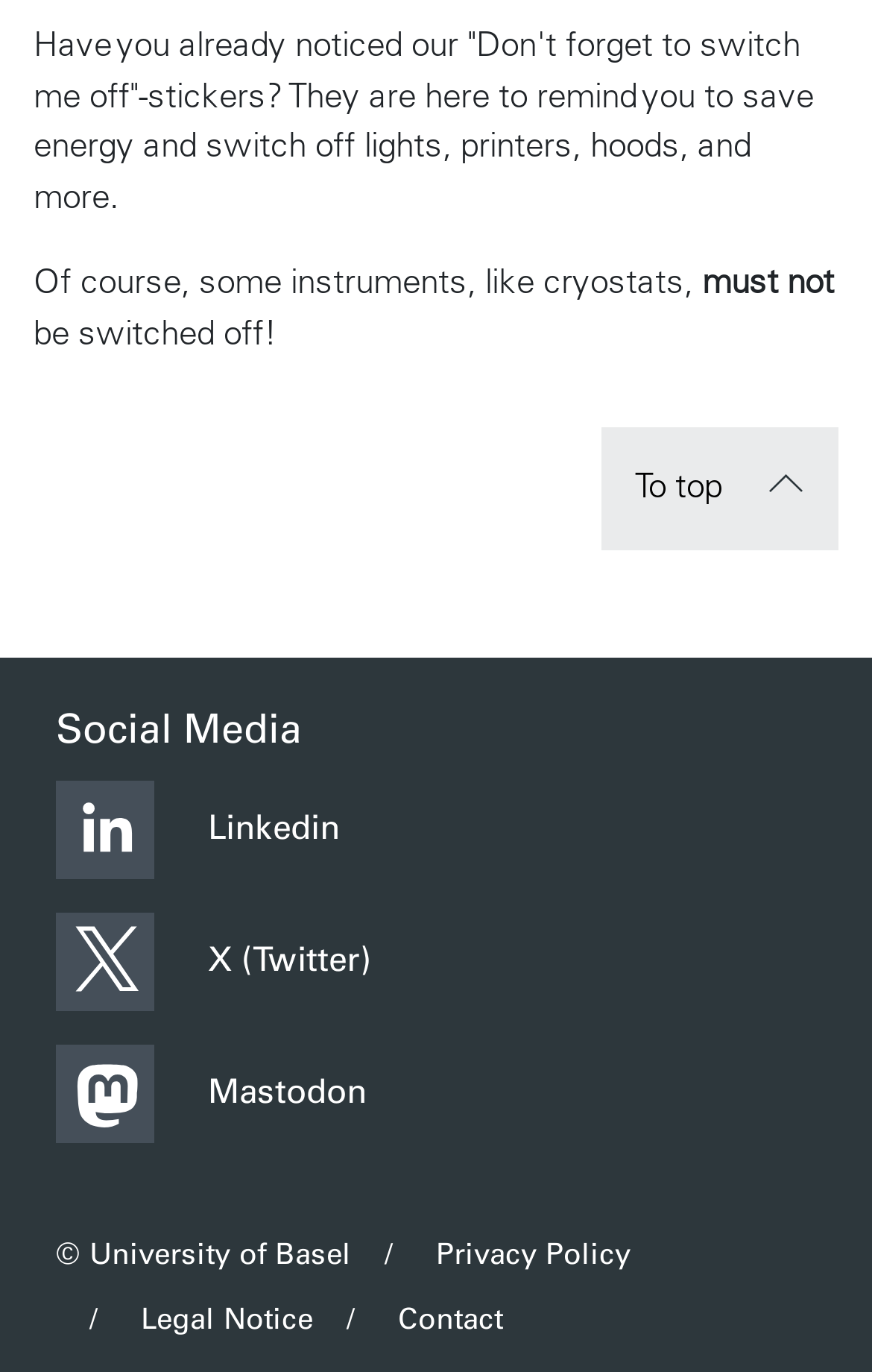What is the name of the university mentioned?
Can you offer a detailed and complete answer to this question?

The webpage mentions the University of Basel, which is linked to its website, and also has a copyright notice.